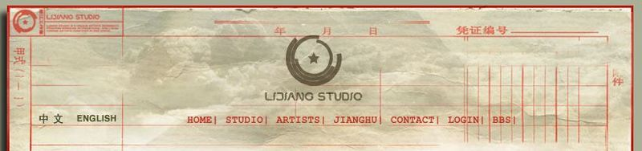Generate an elaborate caption that includes all aspects of the image.

The image showcases a web interface for "Lijiang Studio," featuring a blend of artistic motifs and traditional design elements. At the top, the header includes the studio's name prominently displayed in both Chinese and English, accompanied by a circular logo that incorporates a star, symbolizing creativity and artistic pursuit. Below the header, navigation links are neatly arranged, allowing users to access various sections such as "Home," "Studio," "Artists," "Jianghu," "Contact," "Login," and "BBS," facilitating easy exploration of the studio's offerings. 

The background displays a soft, textured design, reminiscent of classic Chinese art, perhaps evoking the natural beauty of Lijiang in Yunnan Province. This interface serves as a digital gateway to promote the thriving art scene in Lijiang, reflecting the studio’s mission to support local and international artists through innovative living and working spaces. Overall, the design harmoniously blends functionality with visual appeal, inviting viewers to engage with the artistic community.